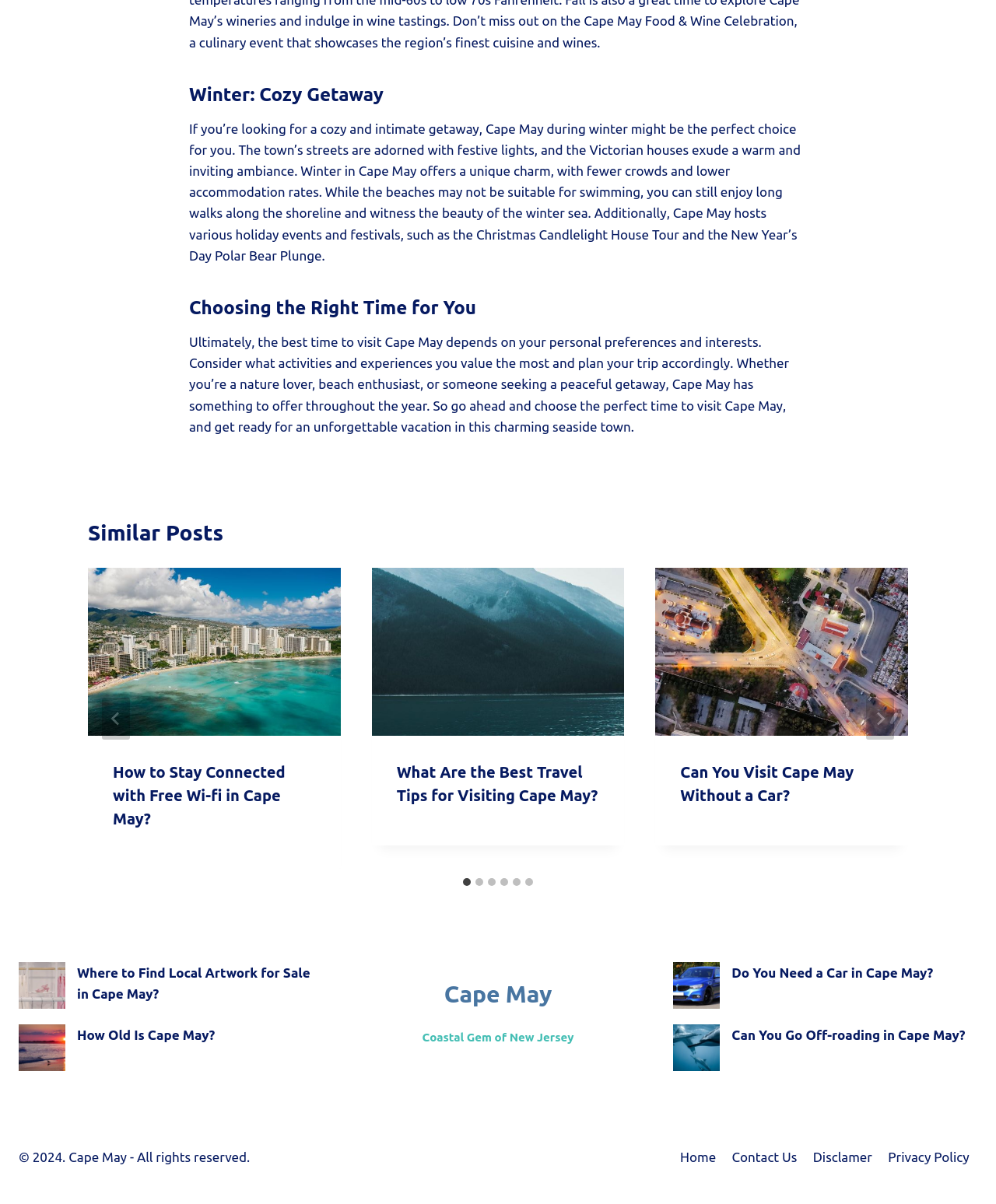Refer to the screenshot and give an in-depth answer to this question: How many links are present in the 'Footer Navigation' section?

The 'Footer Navigation' section contains four links: 'Home', 'Contact Us', 'Disclamer', and 'Privacy Policy', which suggests that there are four links present in this section.